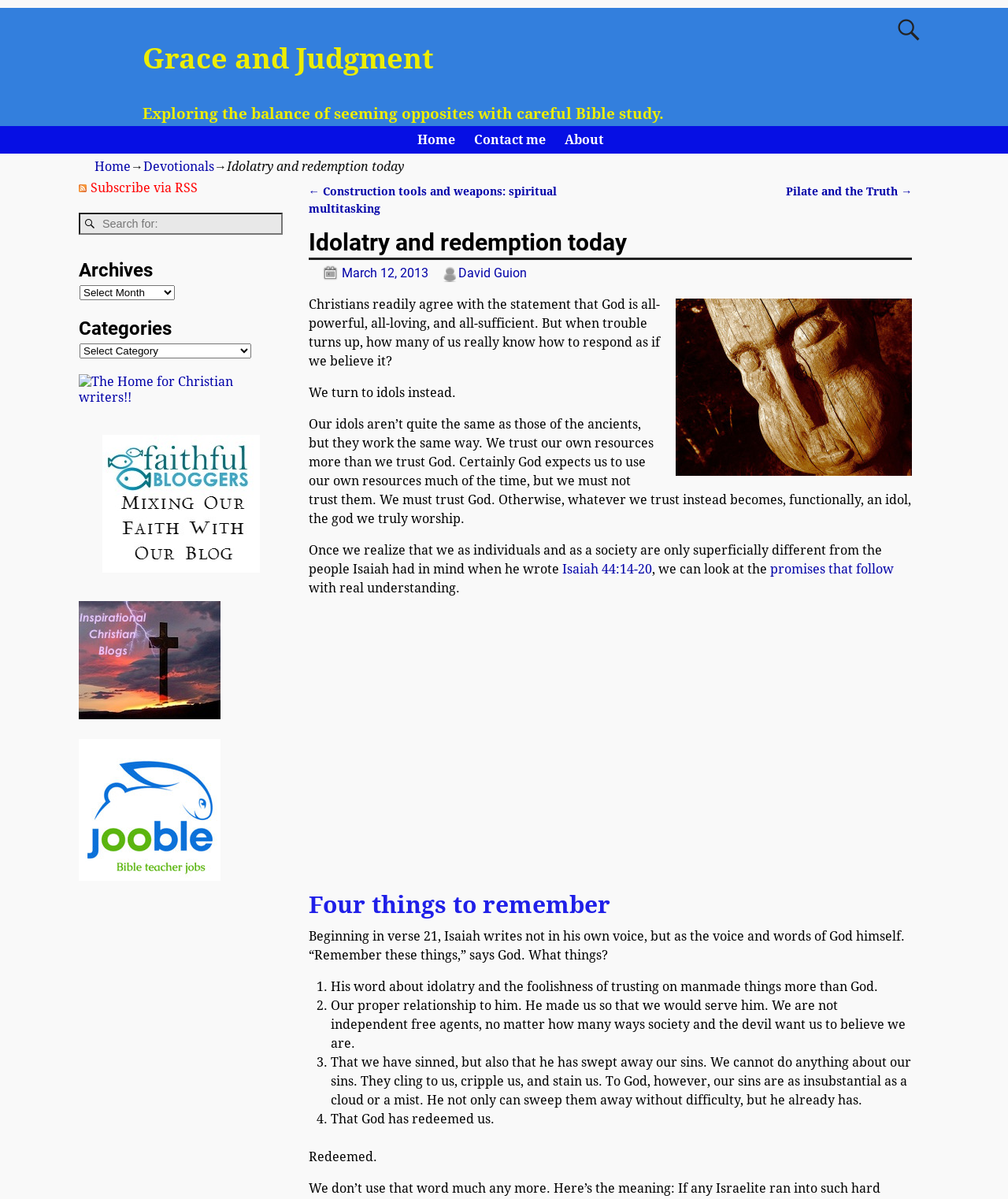Elaborate on the information and visuals displayed on the webpage.

This webpage is about idolatry and redemption, with a focus on Christian beliefs. At the top, there is a heading "Grace and Judgment" followed by a search bar. Below that, there is a heading "Exploring the balance of seeming opposites with careful Bible study." 

On the left side, there are links to "Home", "Contact me", and "About" pages. Below these links, there is a navigation menu with links to "Devotionals" and "Idolatry and redemption today". 

The main content of the page is an article titled "Idolatry and redemption today". The article starts with a heading "Post navigation" and has links to previous and next posts. Below that, there is a heading "Idolatry and redemption today" followed by the article's content. The article discusses how Christians often trust their own resources more than they trust God, and how this can lead to idolatry. It also references a Bible passage from Isaiah 44:14-20.

The article is divided into sections, including "Four things to remember", which lists four points to consider: God's word about idolatry, our proper relationship to Him, the fact that we have sinned but God has swept away our sins, and that God has redeemed us.

On the right side of the page, there are several complementary sections, including a section with links to "Subscribe via RSS" and a search bar. Below that, there is a section with headings "Archives" and "Categories", followed by a combobox and links to various categories. There are also several links to other websites, including "The Home for Christian writers!!" and "Visit Inspirational Christian Blogs | Click Here!", accompanied by images.